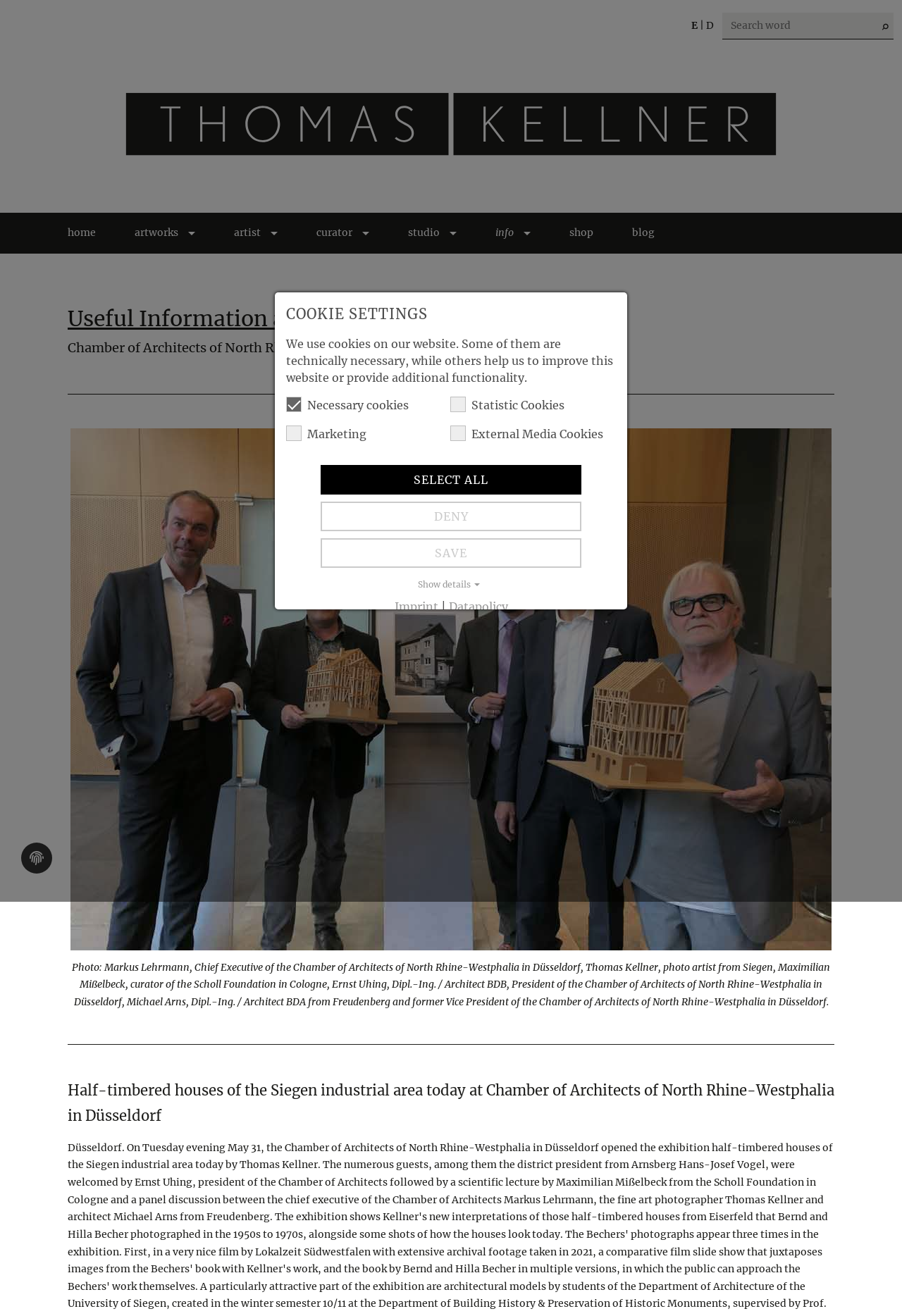What is the role of Ernst Uhing?
Answer the question with as much detail as possible.

In the figure caption, Ernst Uhing is mentioned as the President of the Chamber of Architects of North Rhine-Westphalia in Düsseldorf. Therefore, I infer that his role is as the president of the chamber.